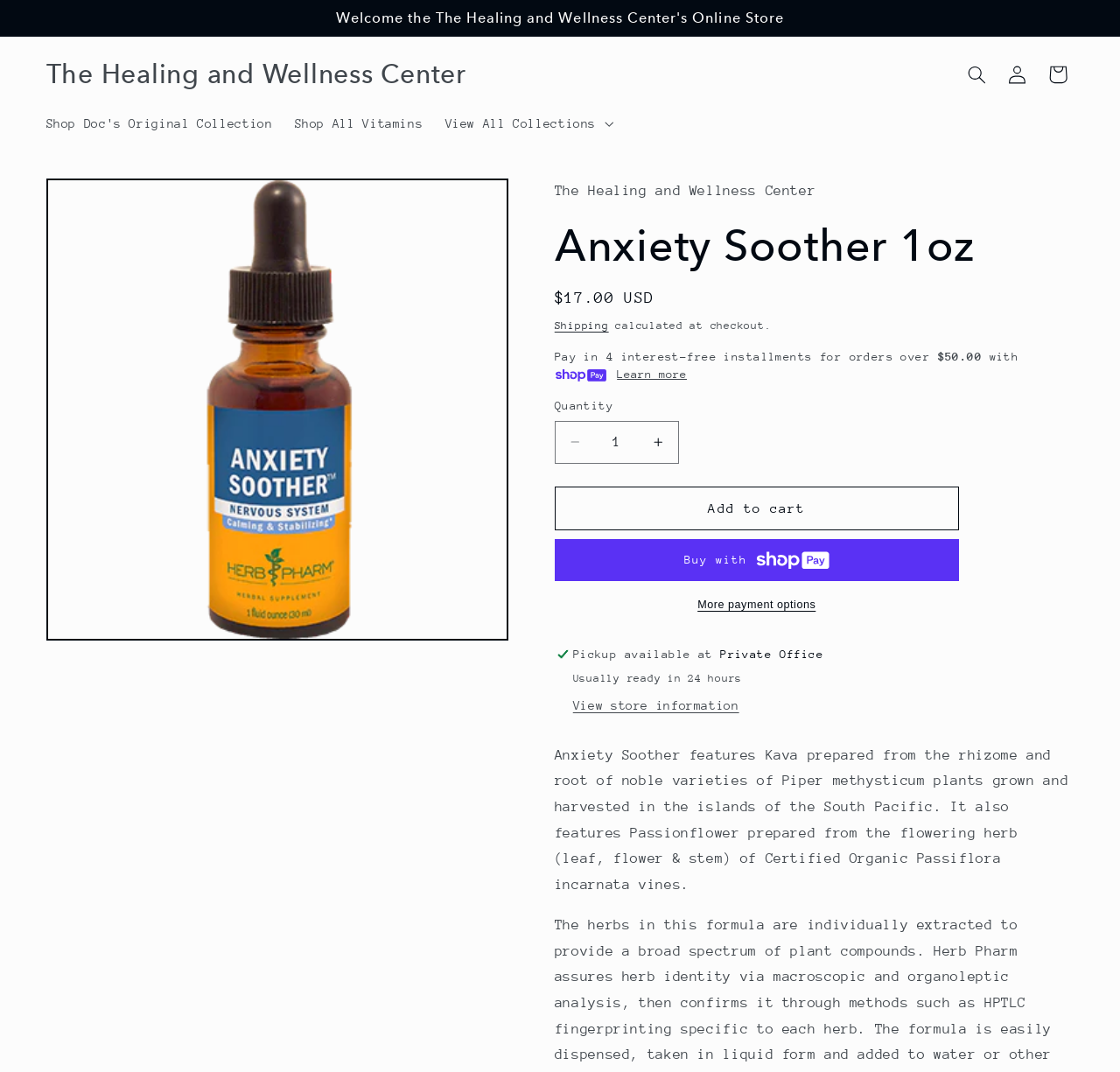Can you pinpoint the bounding box coordinates for the clickable element required for this instruction: "Add to cart"? The coordinates should be four float numbers between 0 and 1, i.e., [left, top, right, bottom].

[0.495, 0.454, 0.856, 0.494]